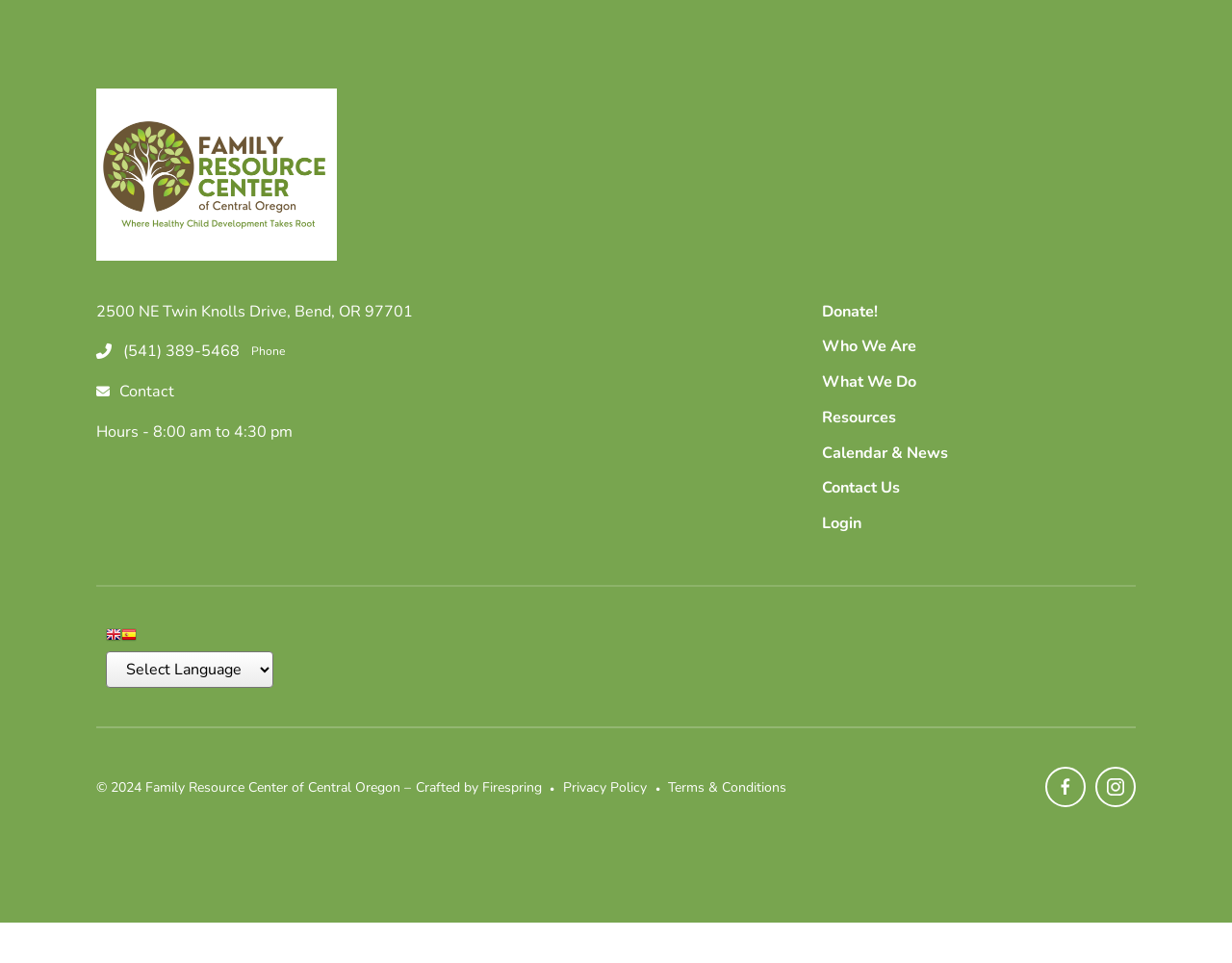How many social media links are present on the webpage?
Look at the image and answer with only one word or phrase.

2